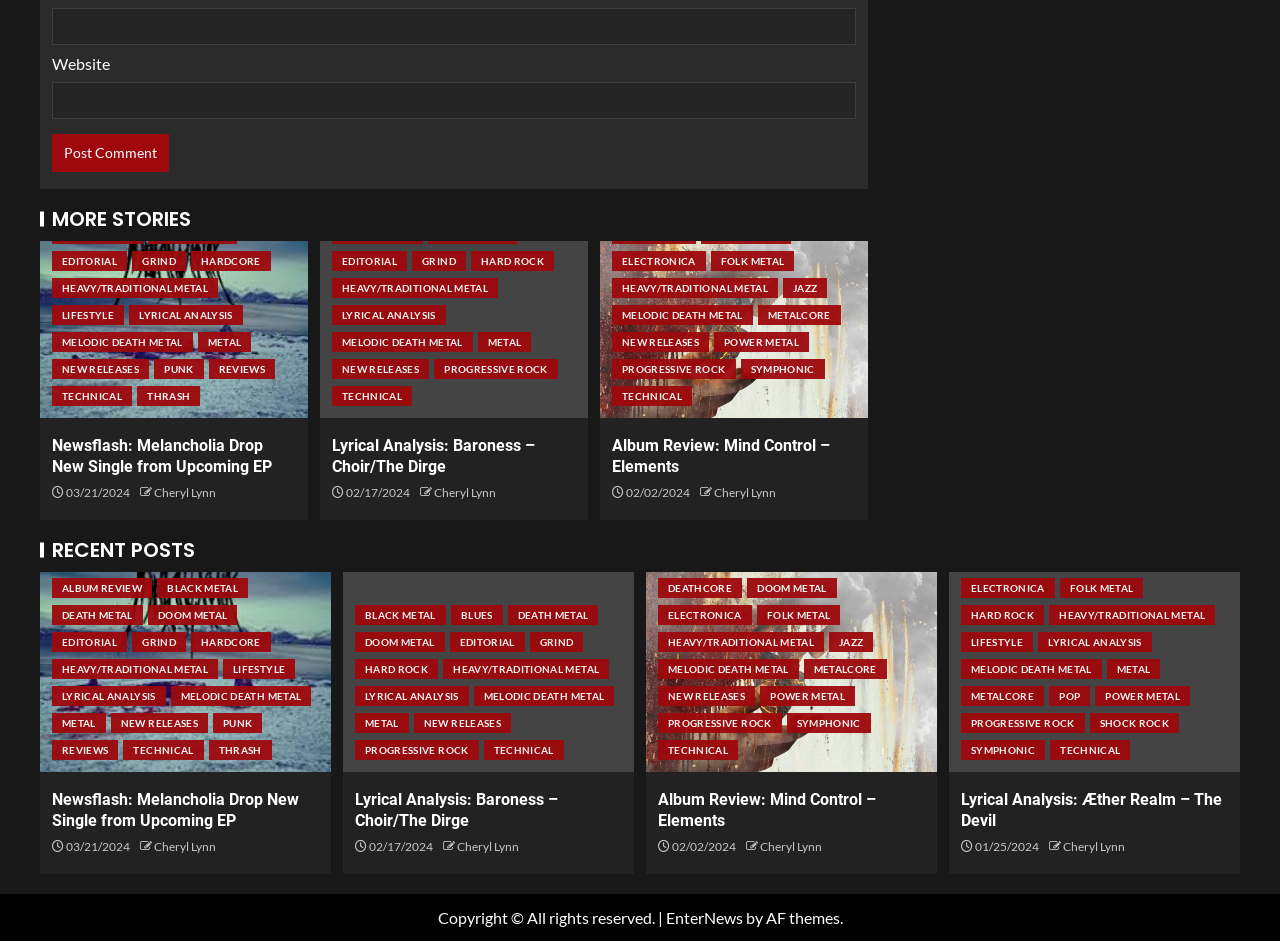What is the category of the post 'Newsflash: Melancholia Drop New Single from Upcoming EP'?
Using the visual information from the image, give a one-word or short-phrase answer.

Newsflash